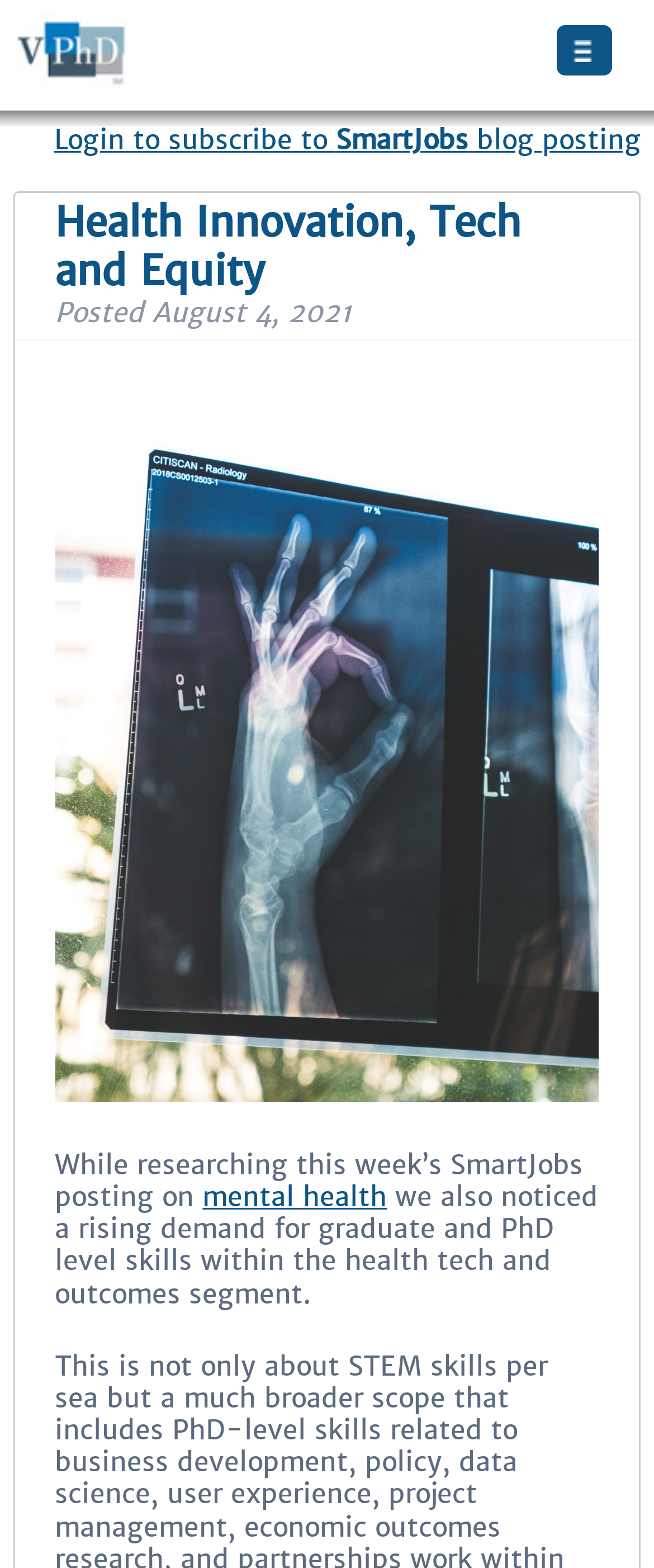What is the purpose of the 'Login to subscribe' link?
Carefully analyze the image and provide a detailed answer to the question.

The link 'Login to subscribe to SmartJobs blog posting' suggests that users need to log in to subscribe to the blog posting, implying that the link is for subscription purposes.